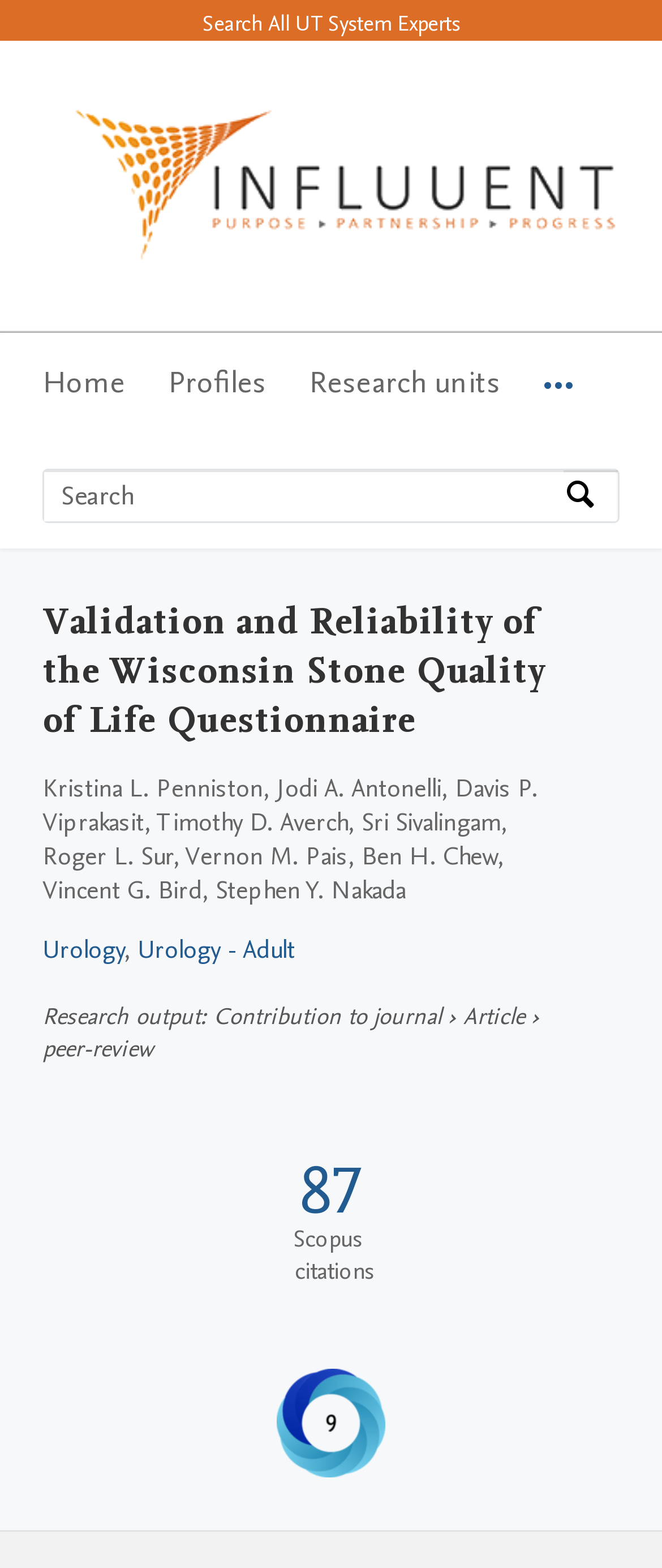What is the name of the department that Kristina L. Penniston is affiliated with?
Please provide a single word or phrase as your answer based on the image.

Urology